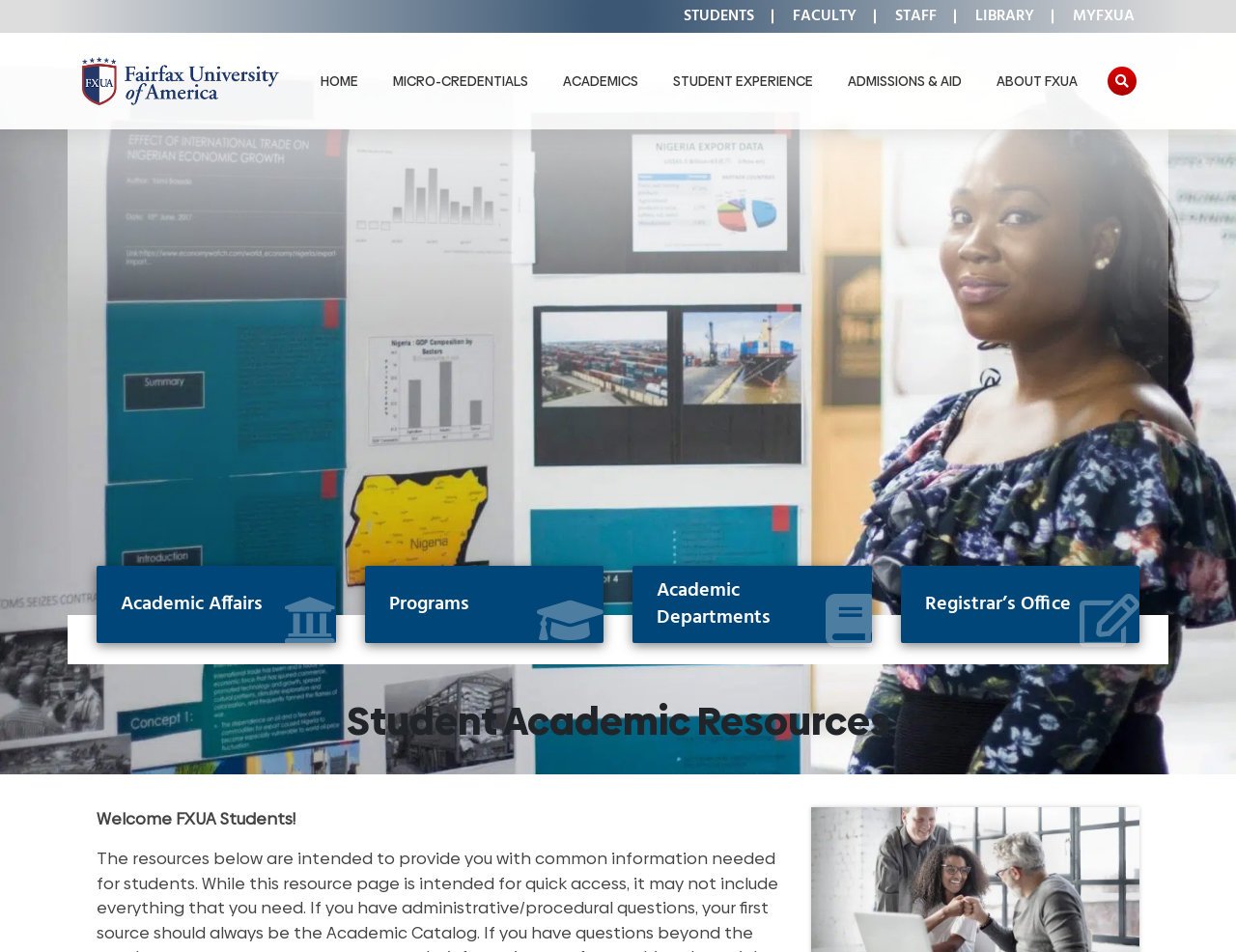Please find the bounding box coordinates of the clickable region needed to complete the following instruction: "Click MYFXUA". The bounding box coordinates must consist of four float numbers between 0 and 1, i.e., [left, top, right, bottom].

[0.868, 0.004, 0.918, 0.03]